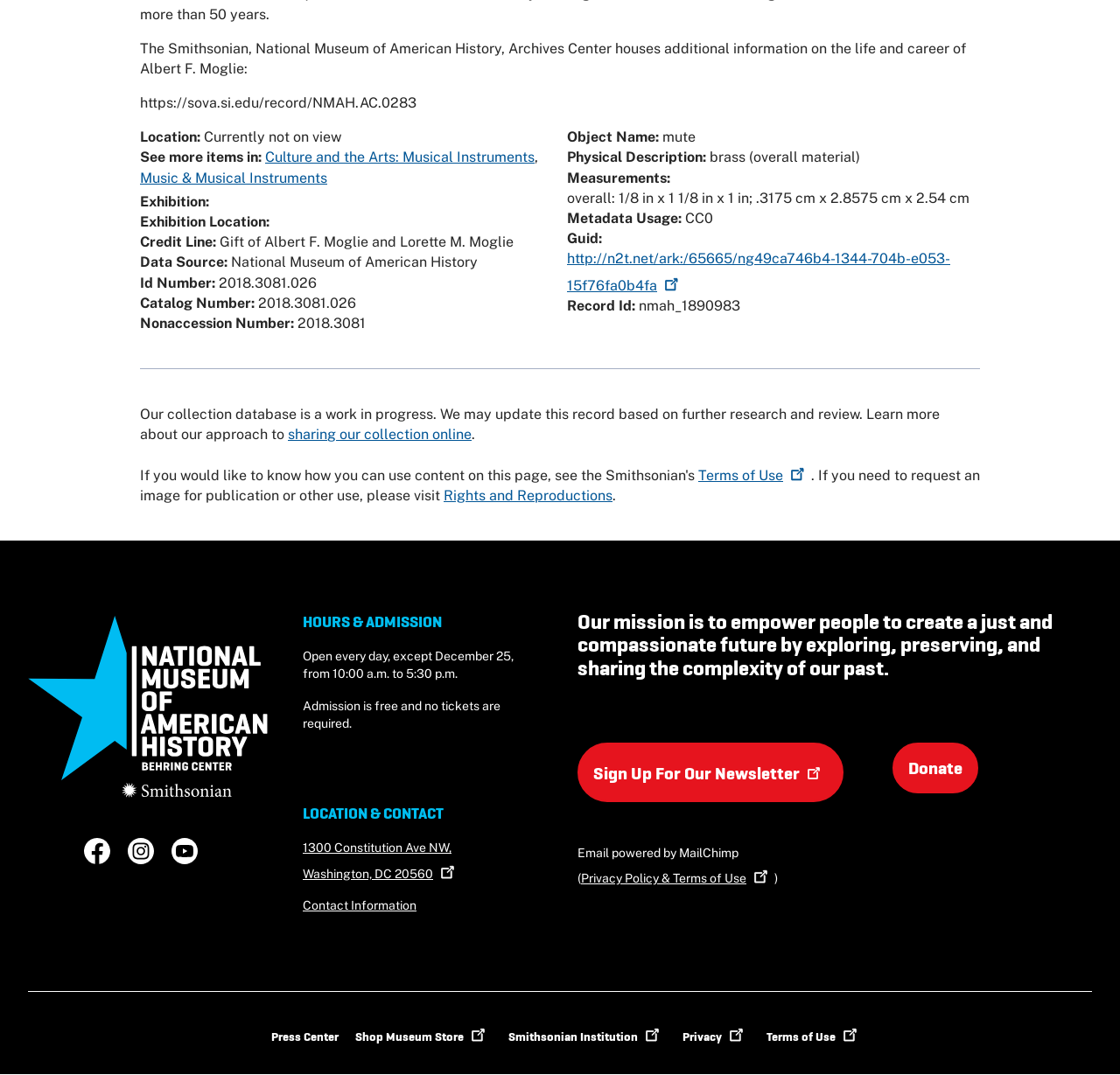Please determine the bounding box coordinates of the element to click on in order to accomplish the following task: "Learn more about sharing our collection online". Ensure the coordinates are four float numbers ranging from 0 to 1, i.e., [left, top, right, bottom].

[0.257, 0.397, 0.421, 0.412]